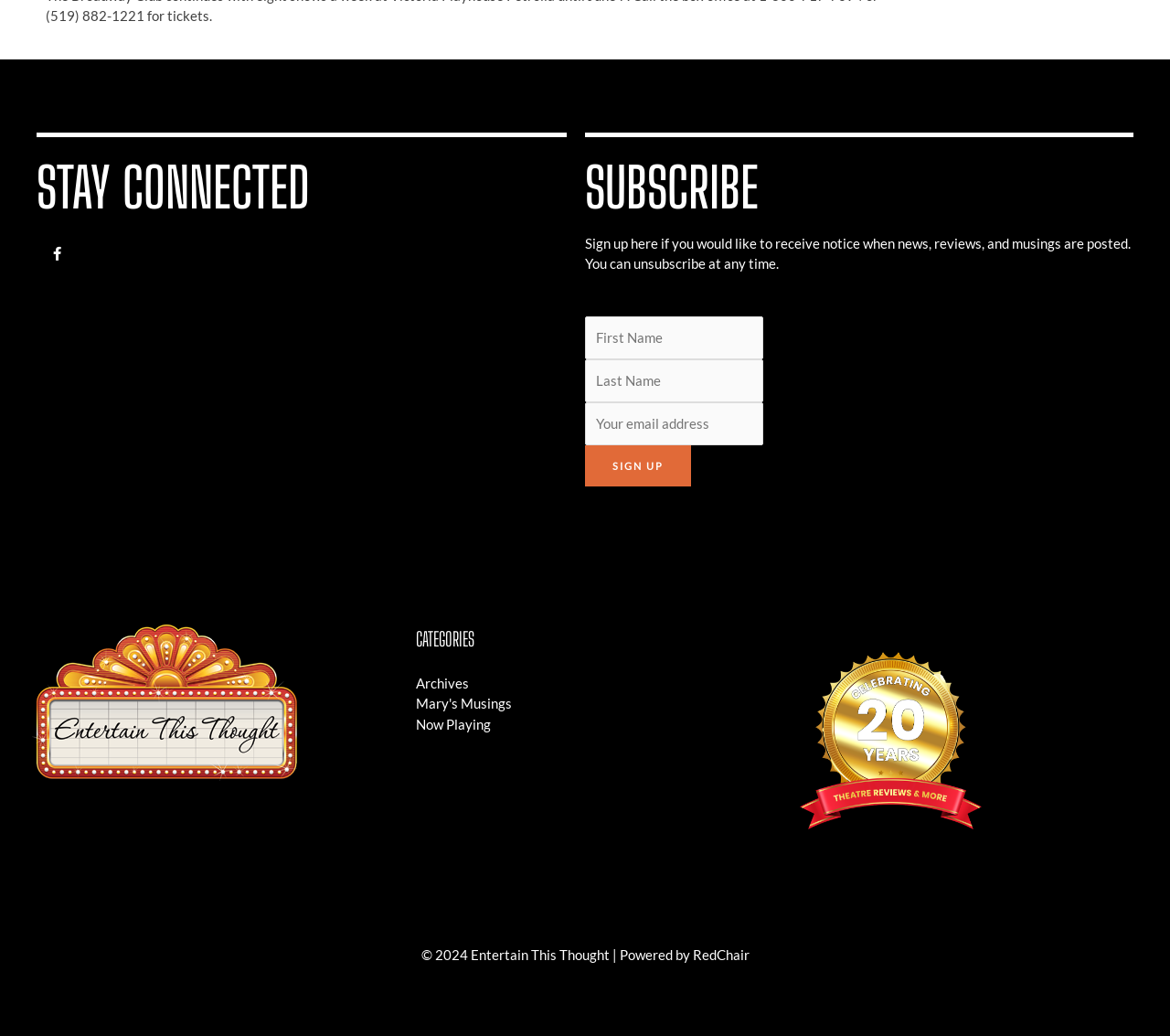Identify the bounding box for the described UI element. Provide the coordinates in (top-left x, top-left y, bottom-right x, bottom-right y) format with values ranging from 0 to 1: name="EMAIL" placeholder="Your email address"

[0.5, 0.388, 0.652, 0.43]